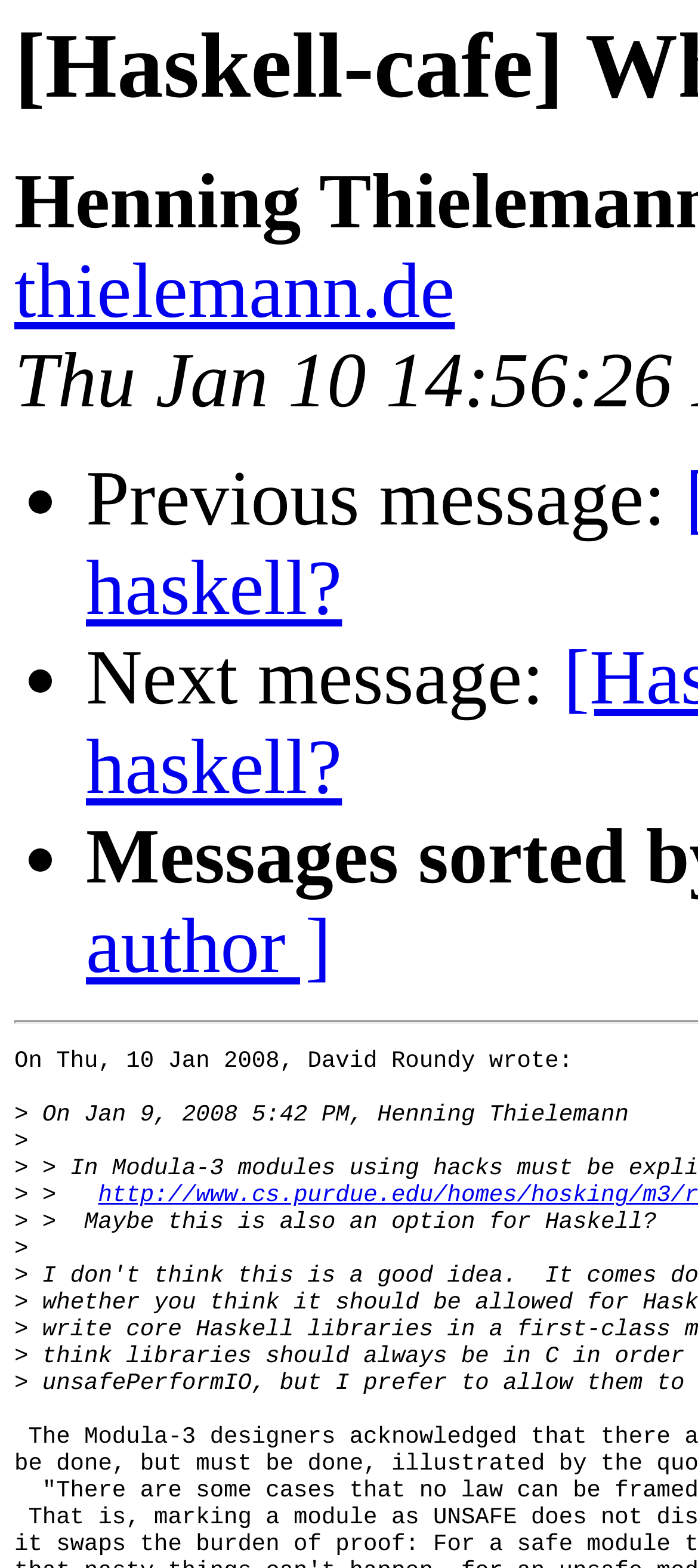Construct a thorough caption encompassing all aspects of the webpage.

The webpage appears to be a discussion thread or a mailing list archive, specifically from the Haskell-cafe community. At the top, there are three list markers, each accompanied by a static text element, indicating navigation options: "Previous message", "Next message", and another "Previous message" or "Next message" option.

Below these navigation options, there is a quote from an email sent by David Roundy on January 10, 2008, which takes up a significant portion of the screen. The quote is indented, indicating that it is a response to a previous message.

To the right of the quote, there is another quote from an email sent by Henning Thielemann on January 9, 2008. This quote is also indented, suggesting that it is a response to the original message.

Further down, there is a brief statement, "Maybe this is also an option for Haskell?", which appears to be a response to the previous quotes. Finally, at the bottom, there is another single greater-than symbol, which might indicate the end of the quote or the start of a new response.